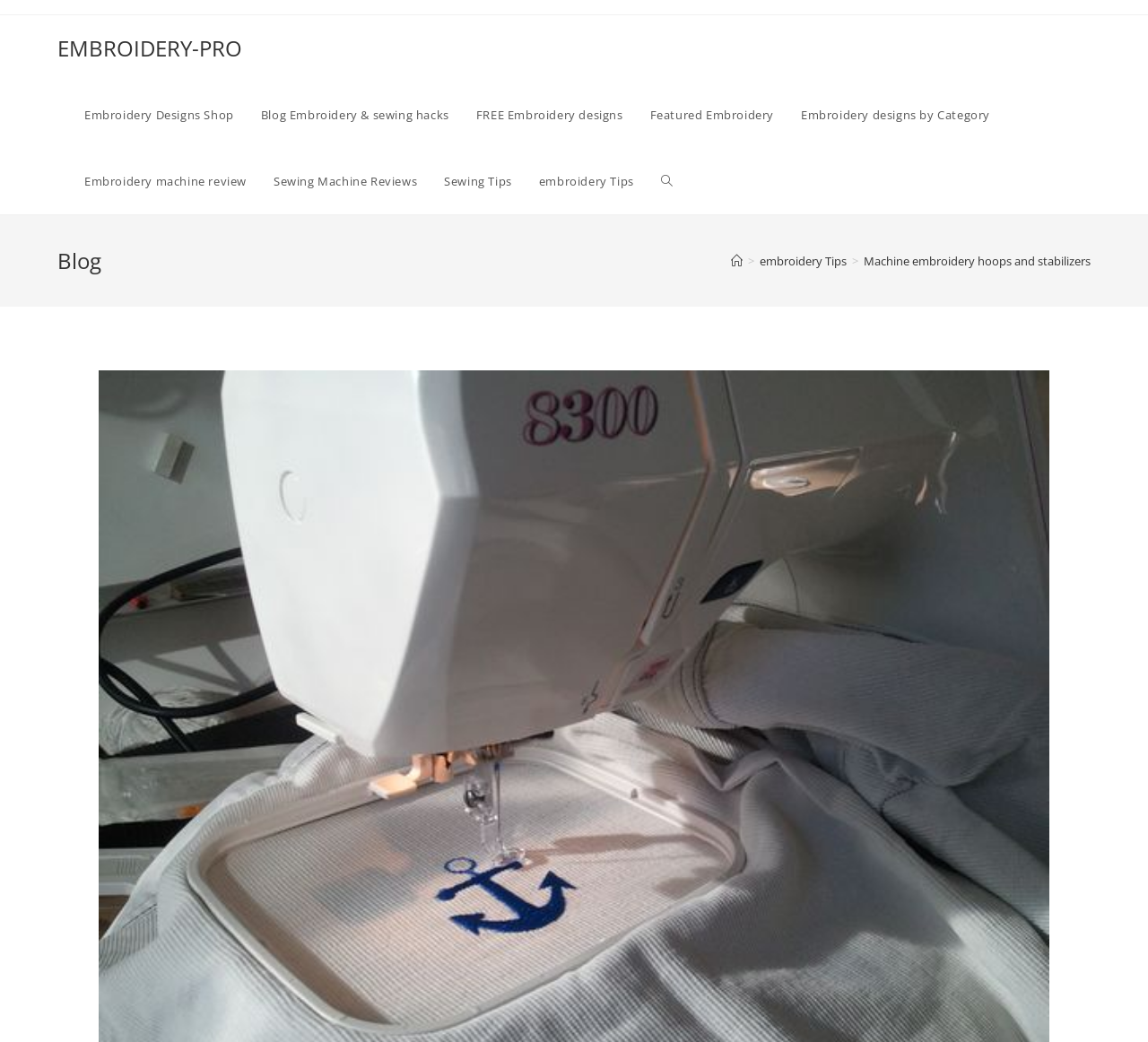Calculate the bounding box coordinates of the UI element given the description: "Embroidery machine review".

[0.062, 0.142, 0.227, 0.206]